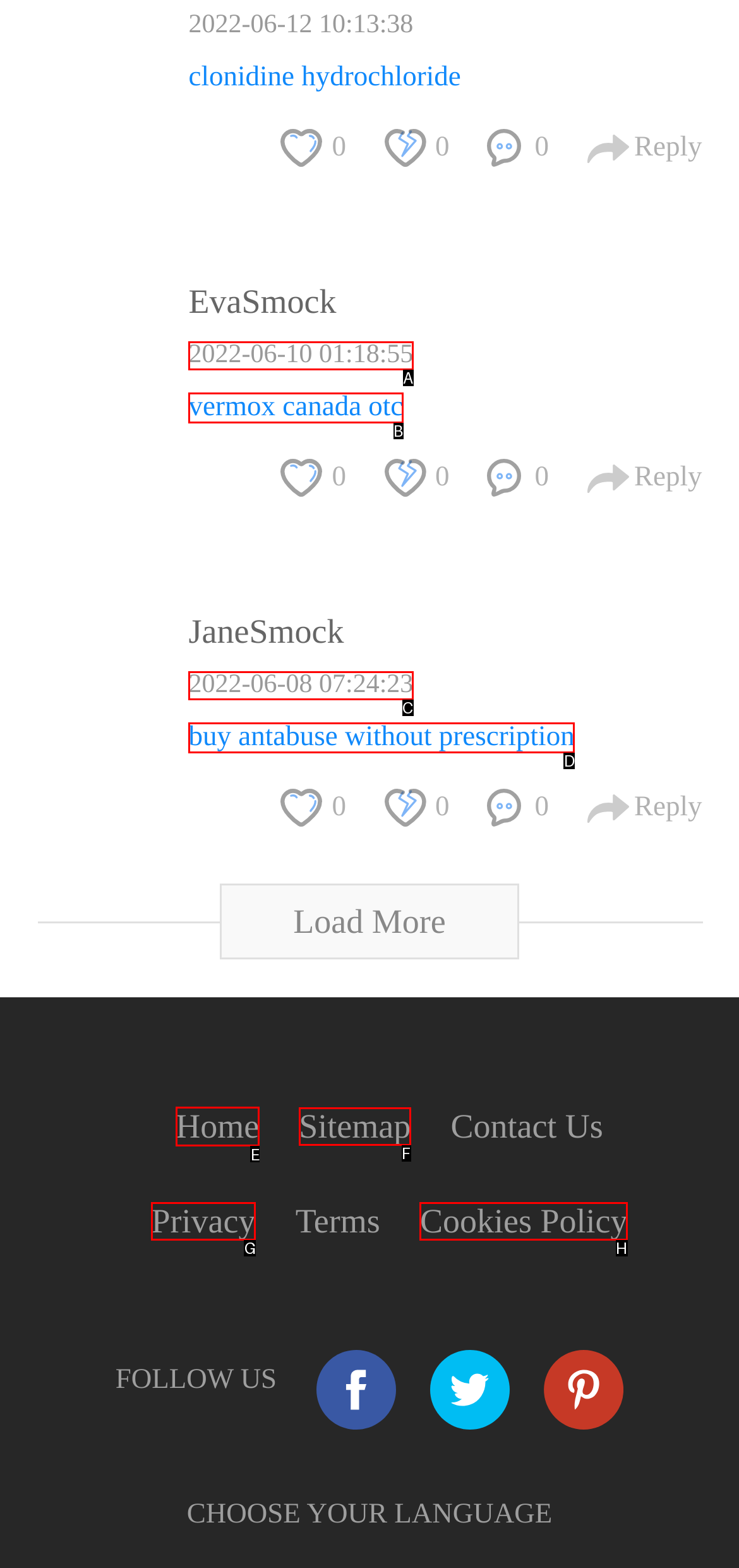Identify the correct UI element to click on to achieve the task: Visit the 'Home' page. Provide the letter of the appropriate element directly from the available choices.

E